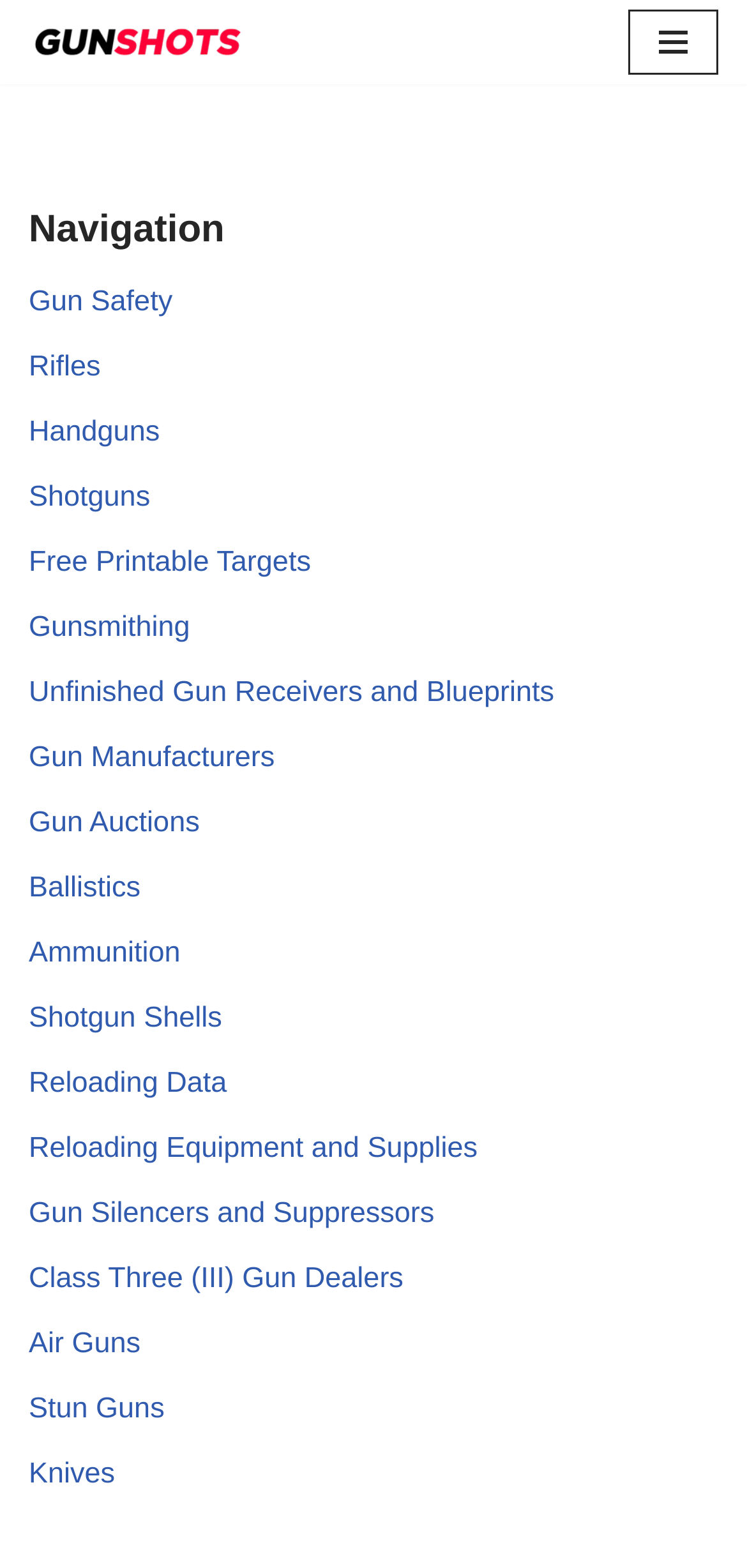Answer the following inquiry with a single word or phrase:
How many links are there in the navigation menu?

21